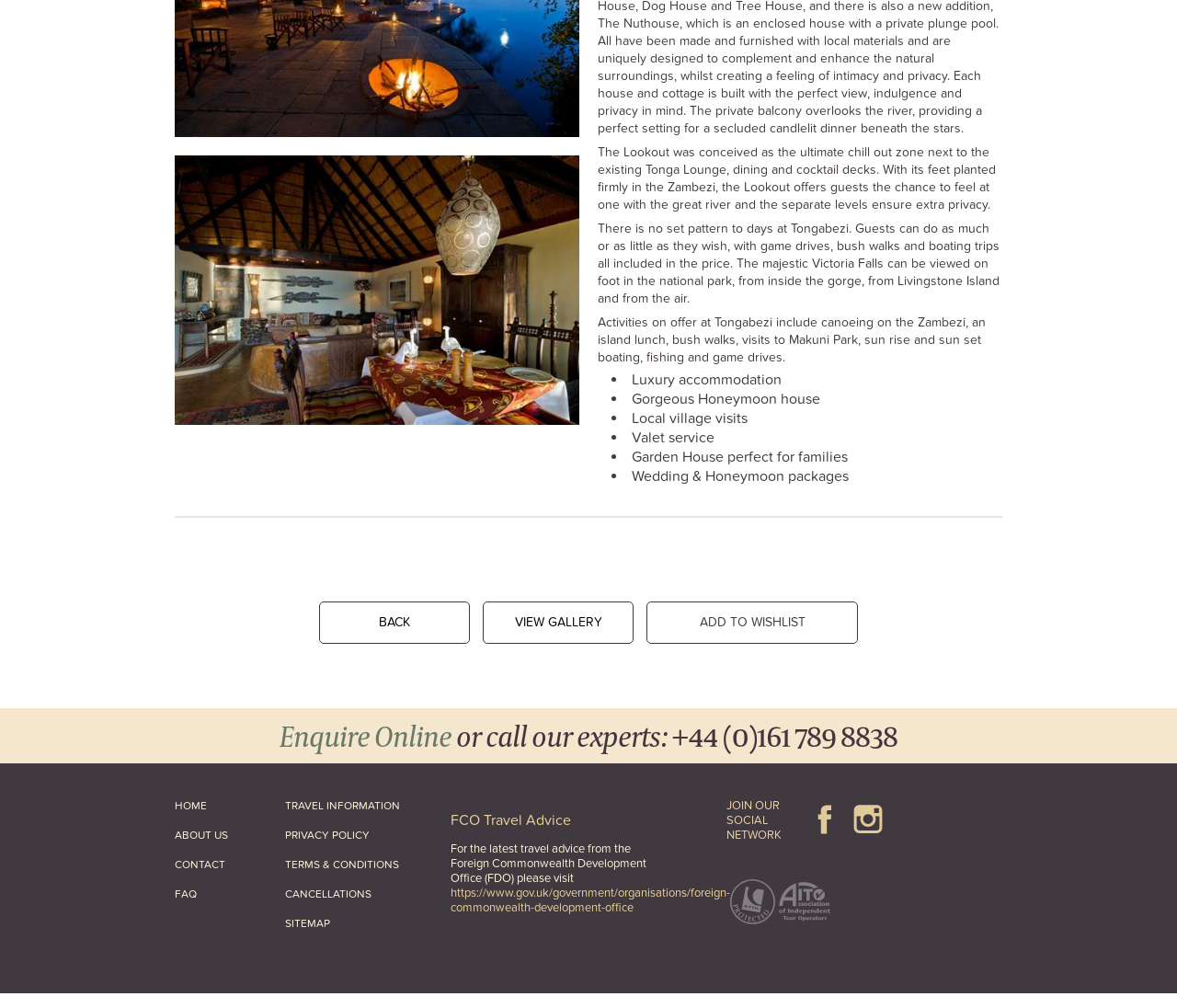Provide the bounding box coordinates of the HTML element this sentence describes: "Check our prices »".

None